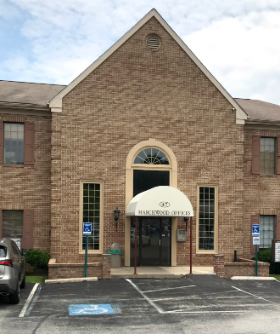Analyze the image and describe all the key elements you observe.

The image features the front entrance of the "Life in Progress Counseling" office, situated in a brick building characterized by its inviting architectural design. A prominent arched entryway is framed by large windows on either side, allowing natural light to flood the interior. Above the entrance, a canopy provides shelter, while the building displays a well-kept facade with neatly trimmed landscaping. Accessible parking spaces are visible in front of the entrance, emphasizing the office's commitment to inclusivity. The overall setting suggests a professional yet welcoming atmosphere, ideal for individuals seeking counseling services.